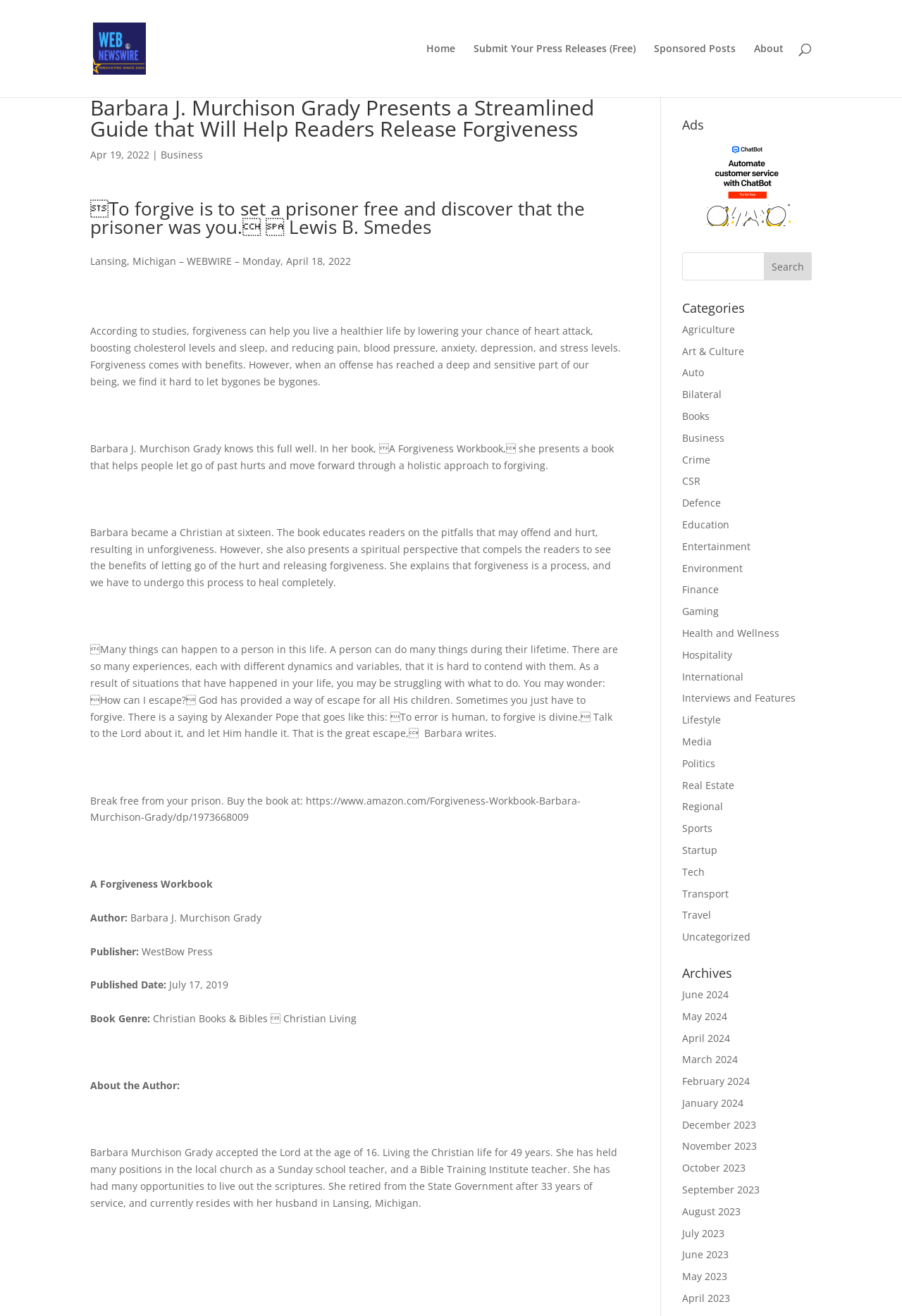Locate the bounding box coordinates of the element that should be clicked to execute the following instruction: "View the 'About' page".

[0.836, 0.033, 0.869, 0.074]